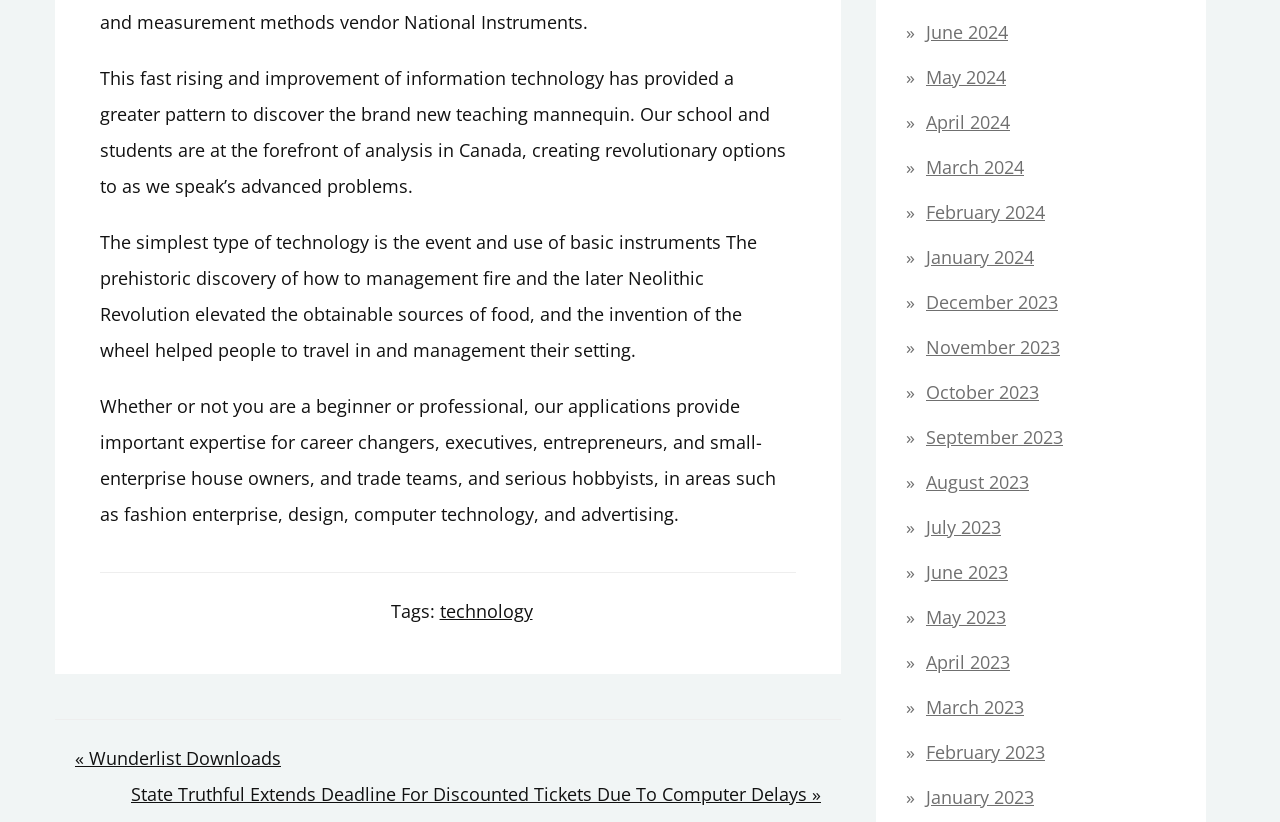Please provide the bounding box coordinate of the region that matches the element description: January 2024. Coordinates should be in the format (top-left x, top-left y, bottom-right x, bottom-right y) and all values should be between 0 and 1.

[0.723, 0.297, 0.808, 0.327]